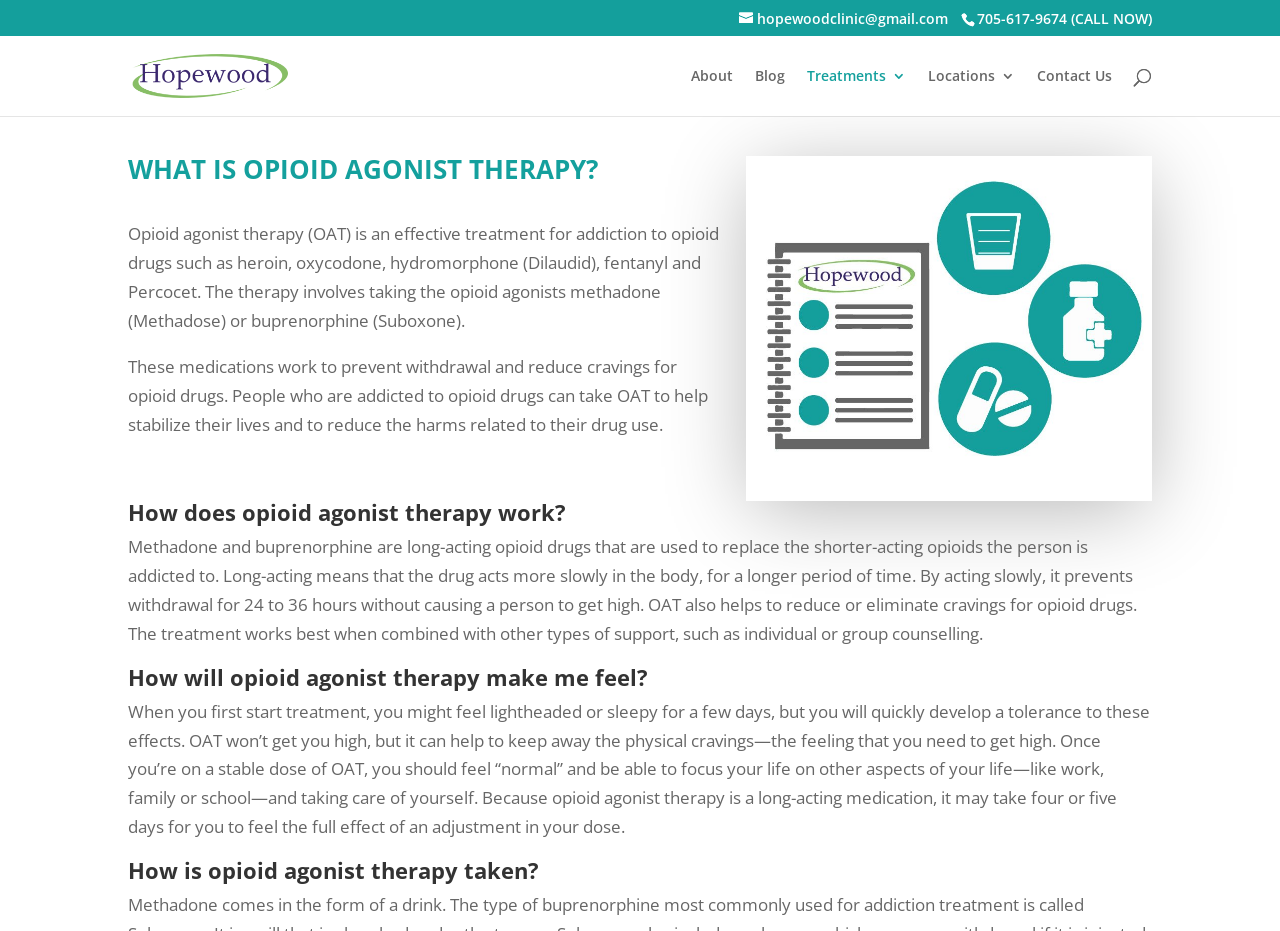Specify the bounding box coordinates (top-left x, top-left y, bottom-right x, bottom-right y) of the UI element in the screenshot that matches this description: Steven E. Kellis

None